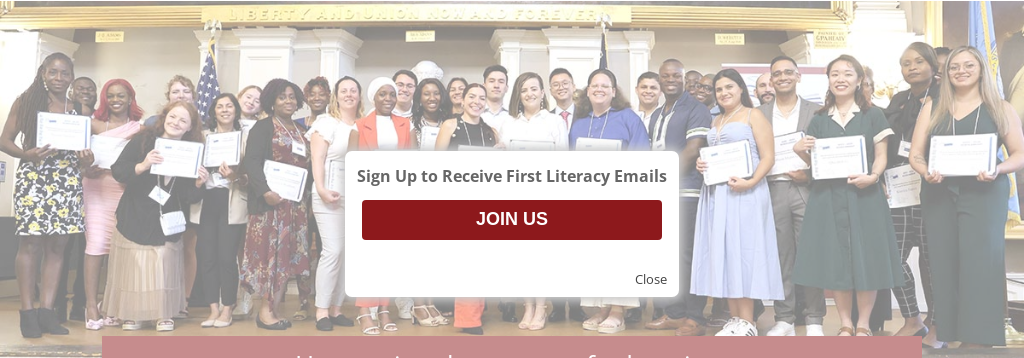What is represented by the American flag in the backdrop?
Based on the image, answer the question with as much detail as possible.

The American flag in the backdrop, along with the elegant architectural details, represents the significance and formality of the occasion, emphasizing the importance of the celebration and the achievements of the scholars.